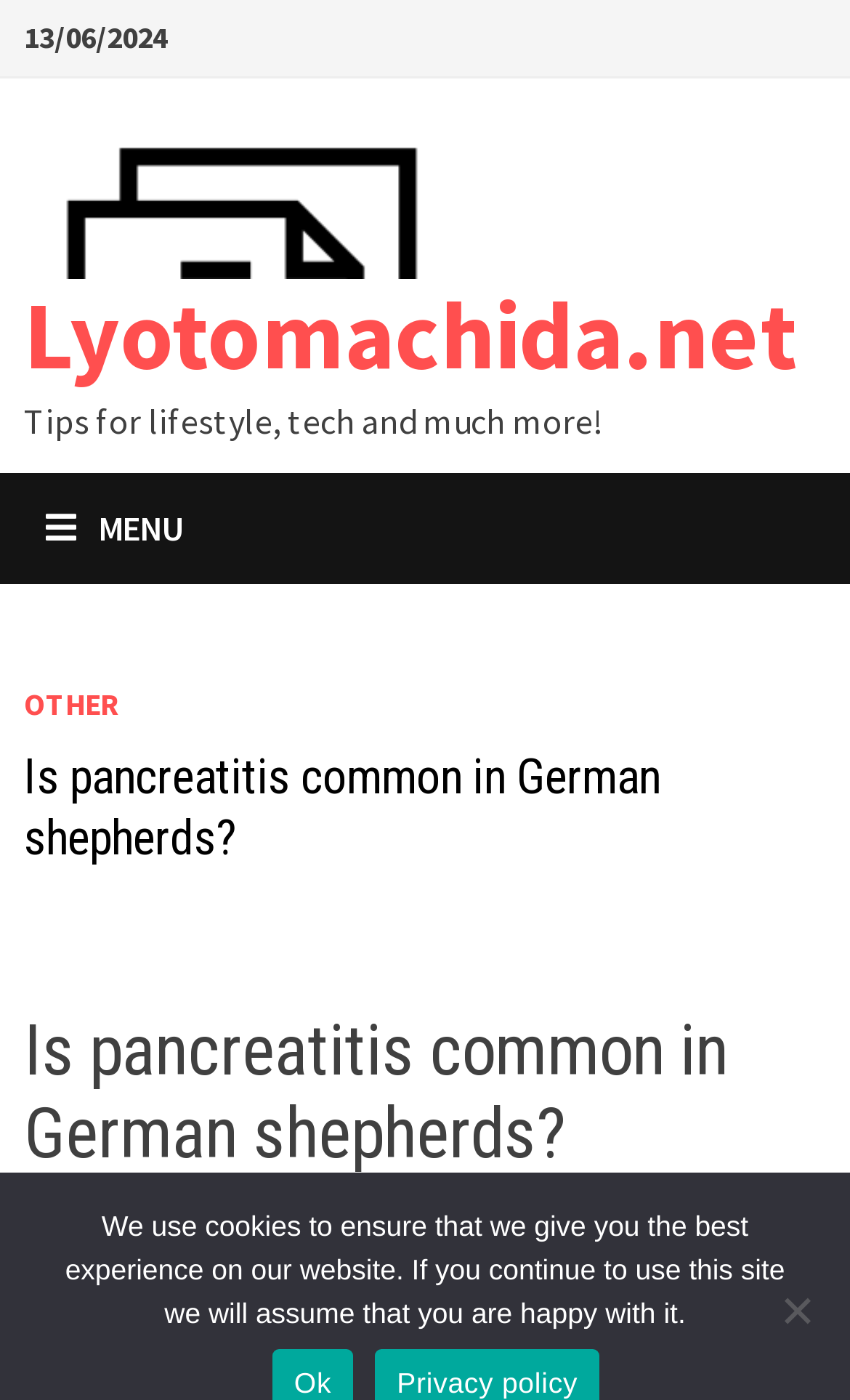What is the purpose of the text at the bottom of the webpage?
Please use the image to provide an in-depth answer to the question.

I found the text at the bottom of the webpage by looking at the StaticText element with the text 'We use cookies to ensure that we give you the best experience on our website...'. The text informs the user about the website's cookie usage and how it affects their experience.